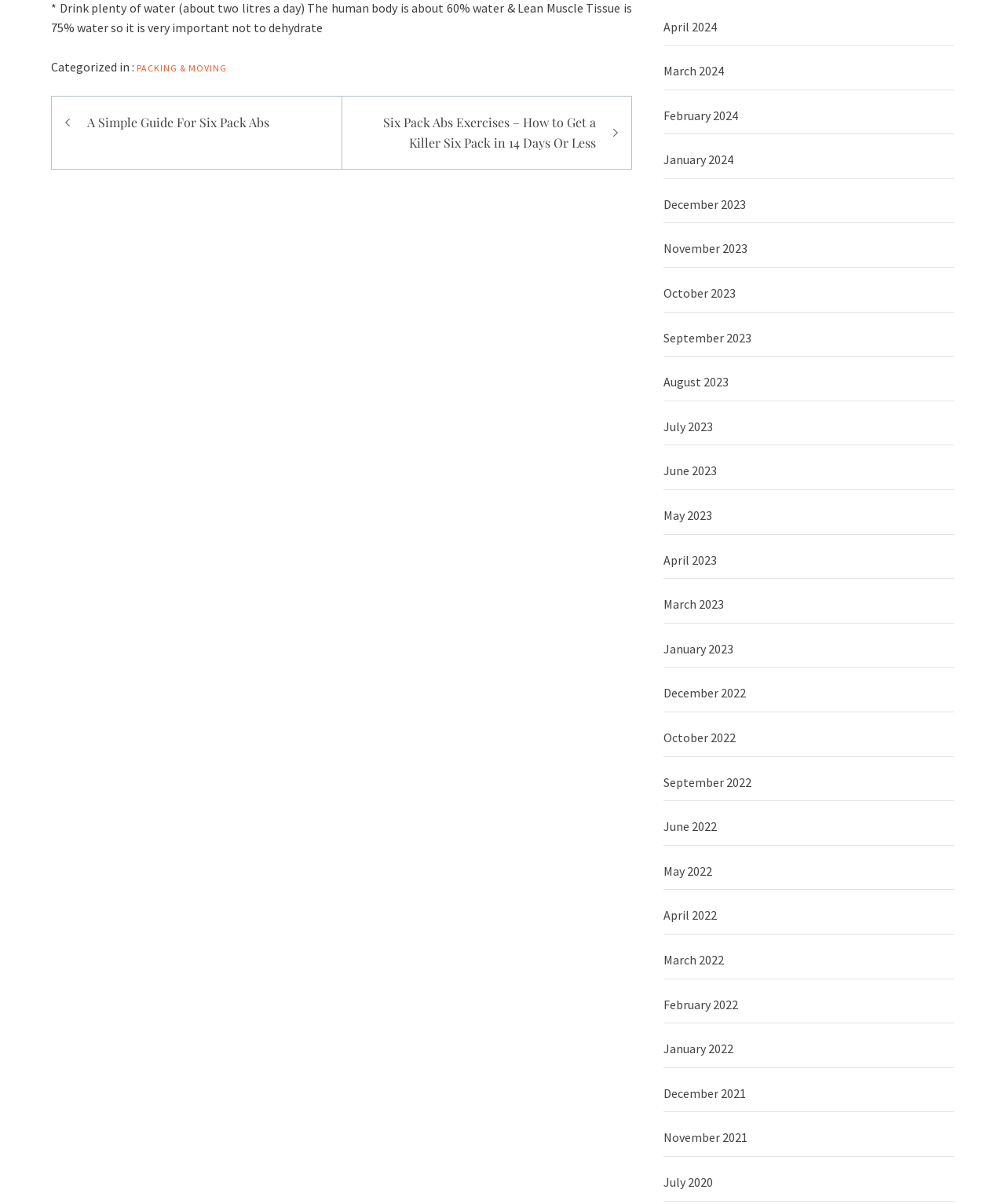What is the category of the post?
Refer to the screenshot and respond with a concise word or phrase.

PACKING & MOVING